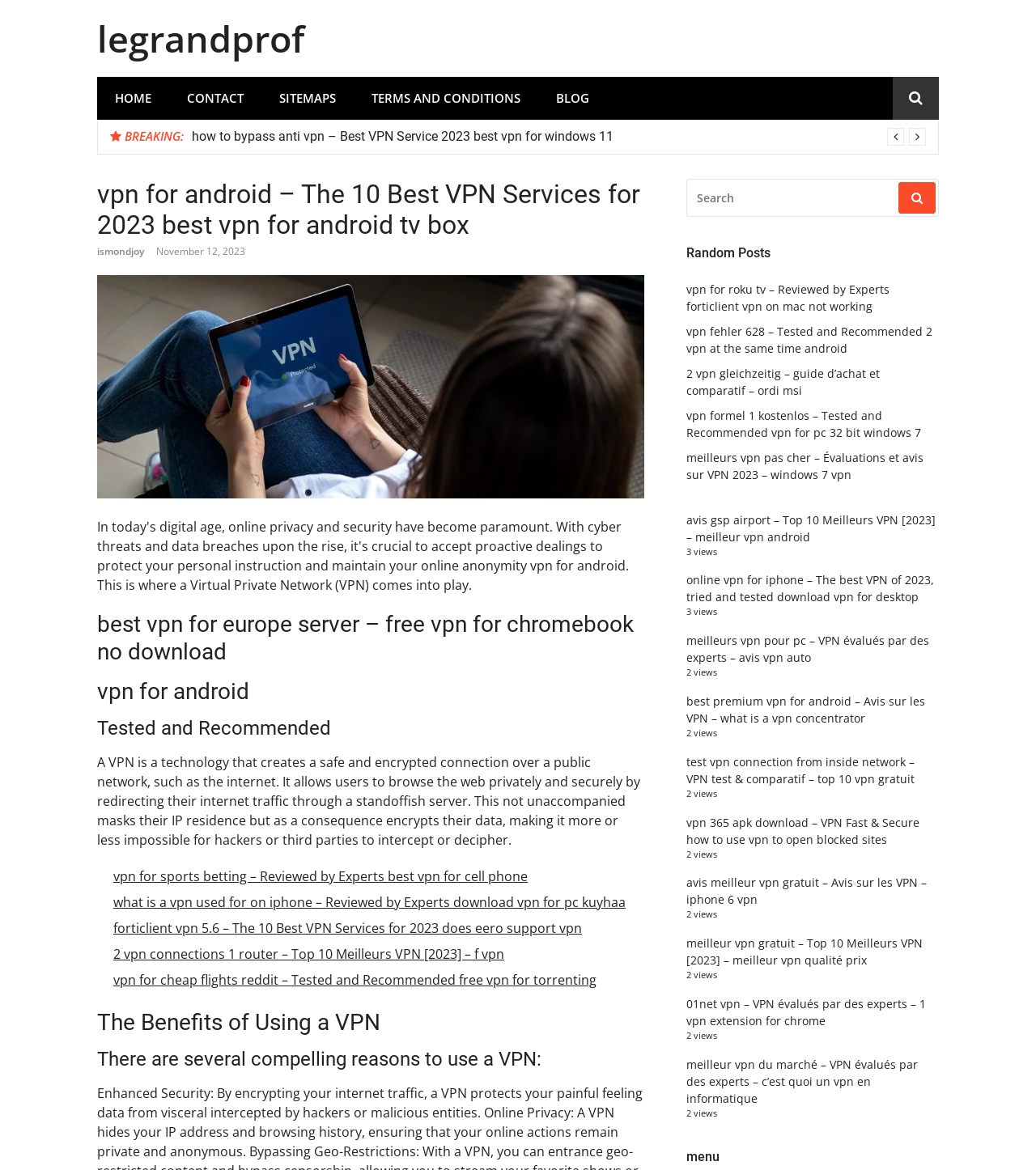Can you find the bounding box coordinates for the element to click on to achieve the instruction: "Check the 'Random Posts' section"?

[0.662, 0.209, 0.906, 0.222]